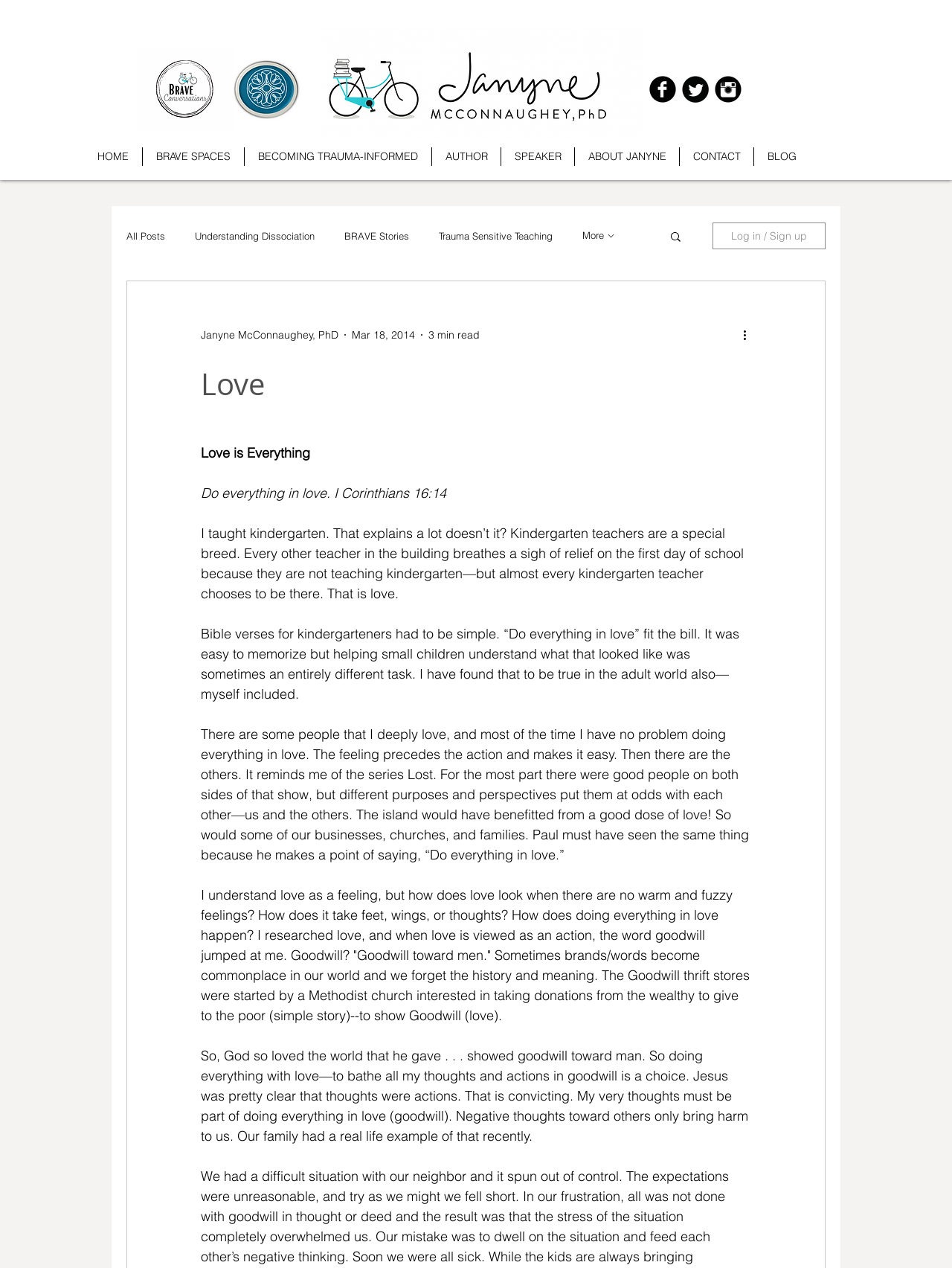Locate the UI element described as follows: "AUTHOR". Return the bounding box coordinates as four float numbers between 0 and 1 in the order [left, top, right, bottom].

[0.454, 0.116, 0.526, 0.131]